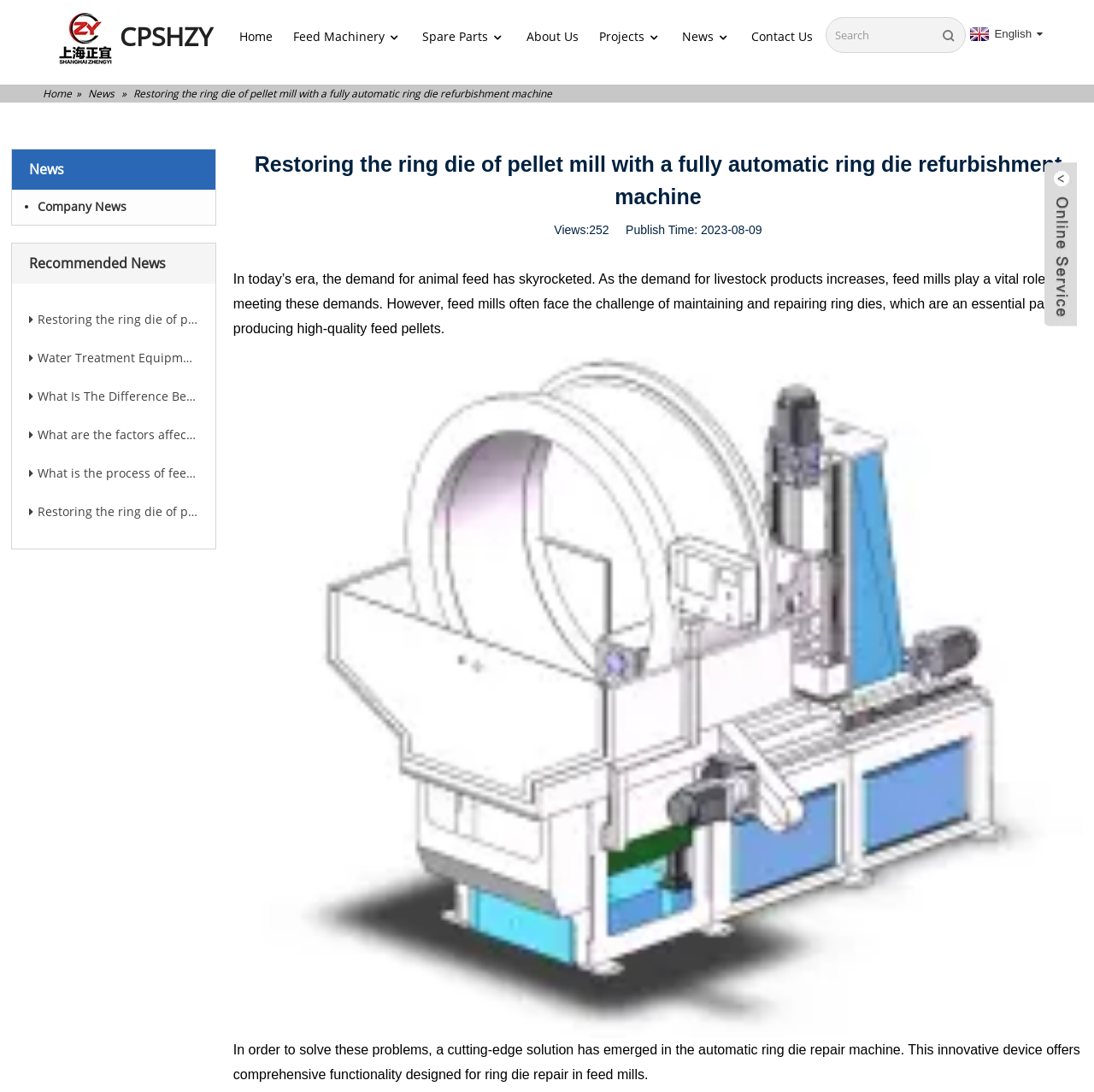Please pinpoint the bounding box coordinates for the region I should click to adhere to this instruction: "View the 'Company News'".

[0.022, 0.174, 0.197, 0.205]